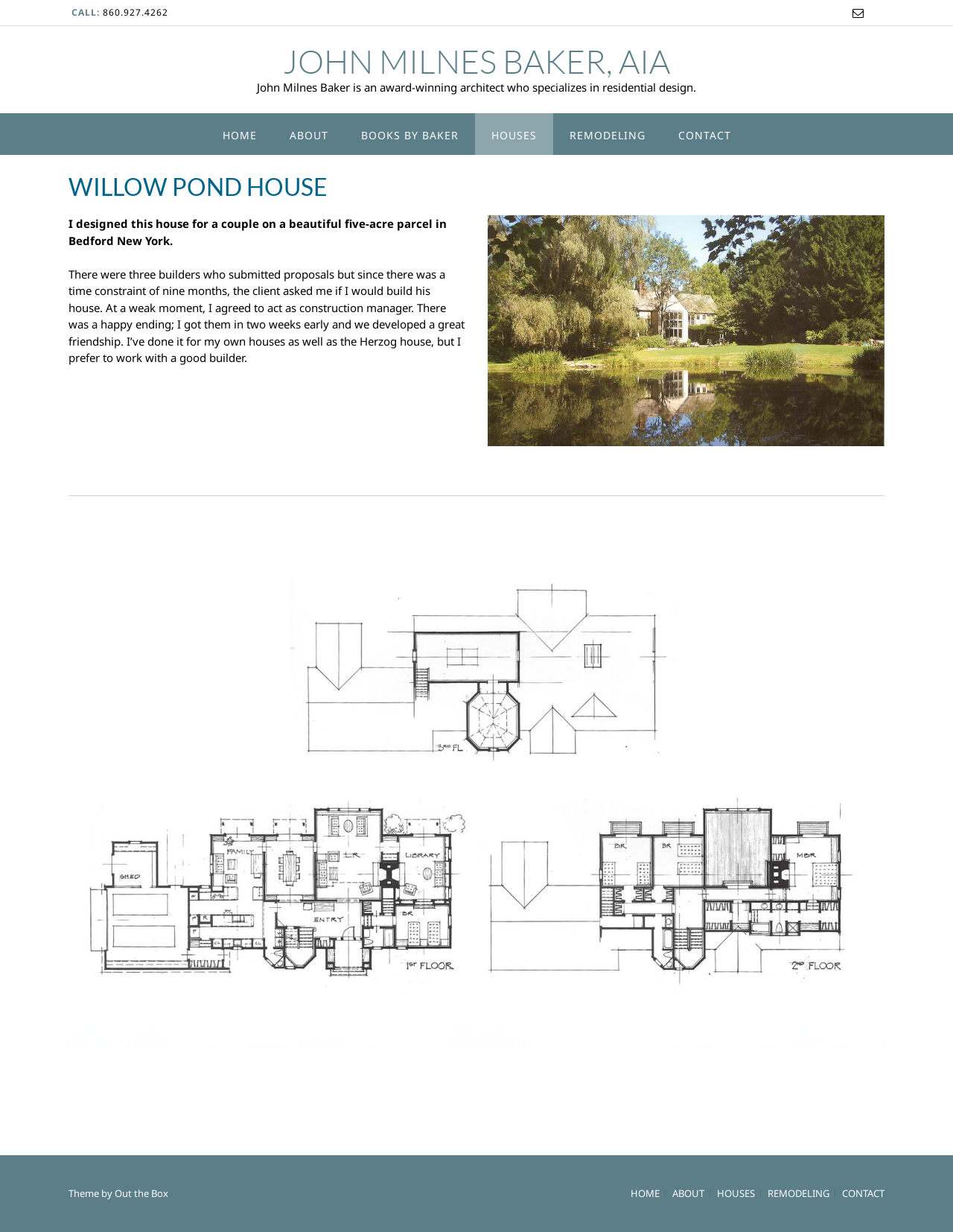Highlight the bounding box coordinates of the region I should click on to meet the following instruction: "Learn more about John Milnes Baker".

[0.297, 0.037, 0.703, 0.062]